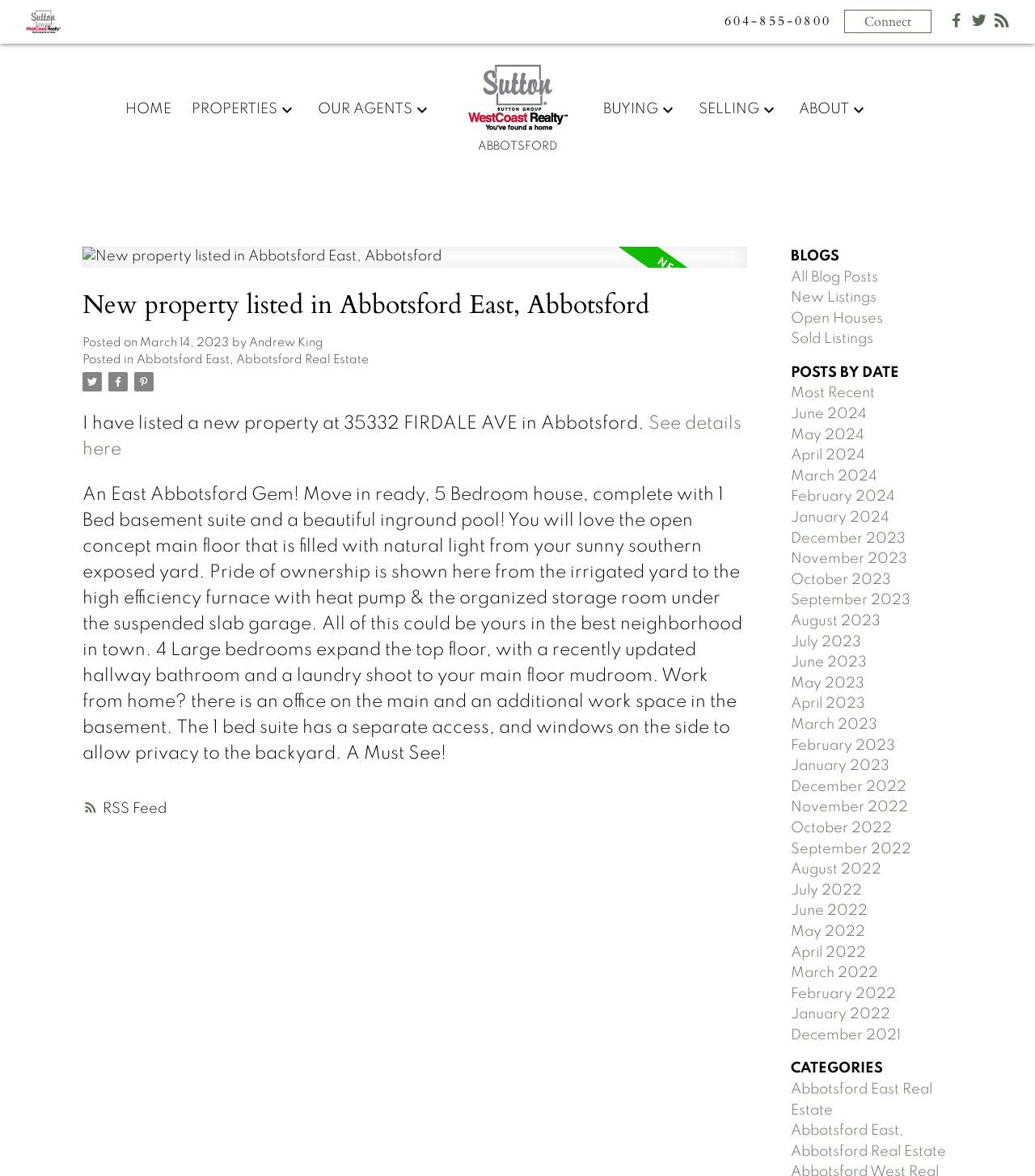Please find the main title text of this webpage.

New property listed in Abbotsford East, Abbotsford